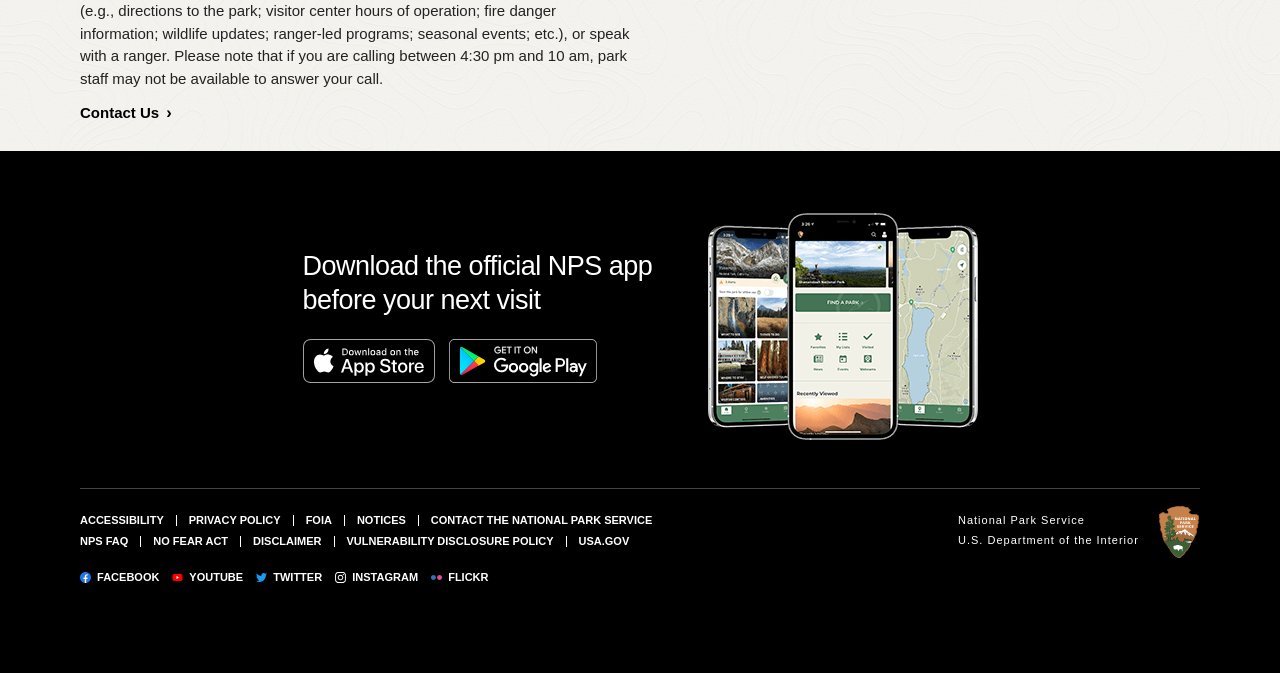How many social media platforms are linked on the webpage? Examine the screenshot and reply using just one word or a brief phrase.

5